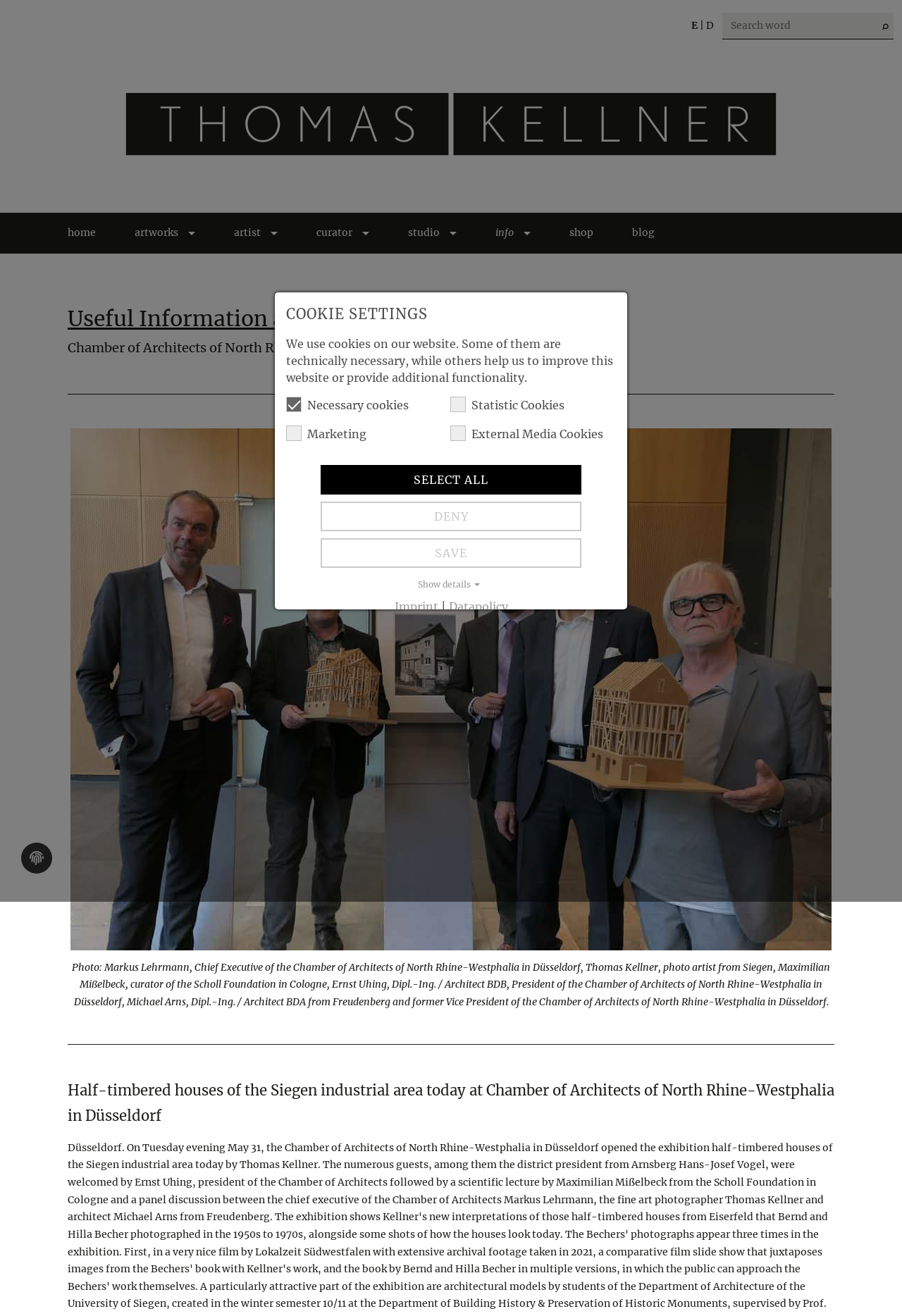Give a concise answer of one word or phrase to the question: 
What is the name of the person in the image?

Thomas Kellner